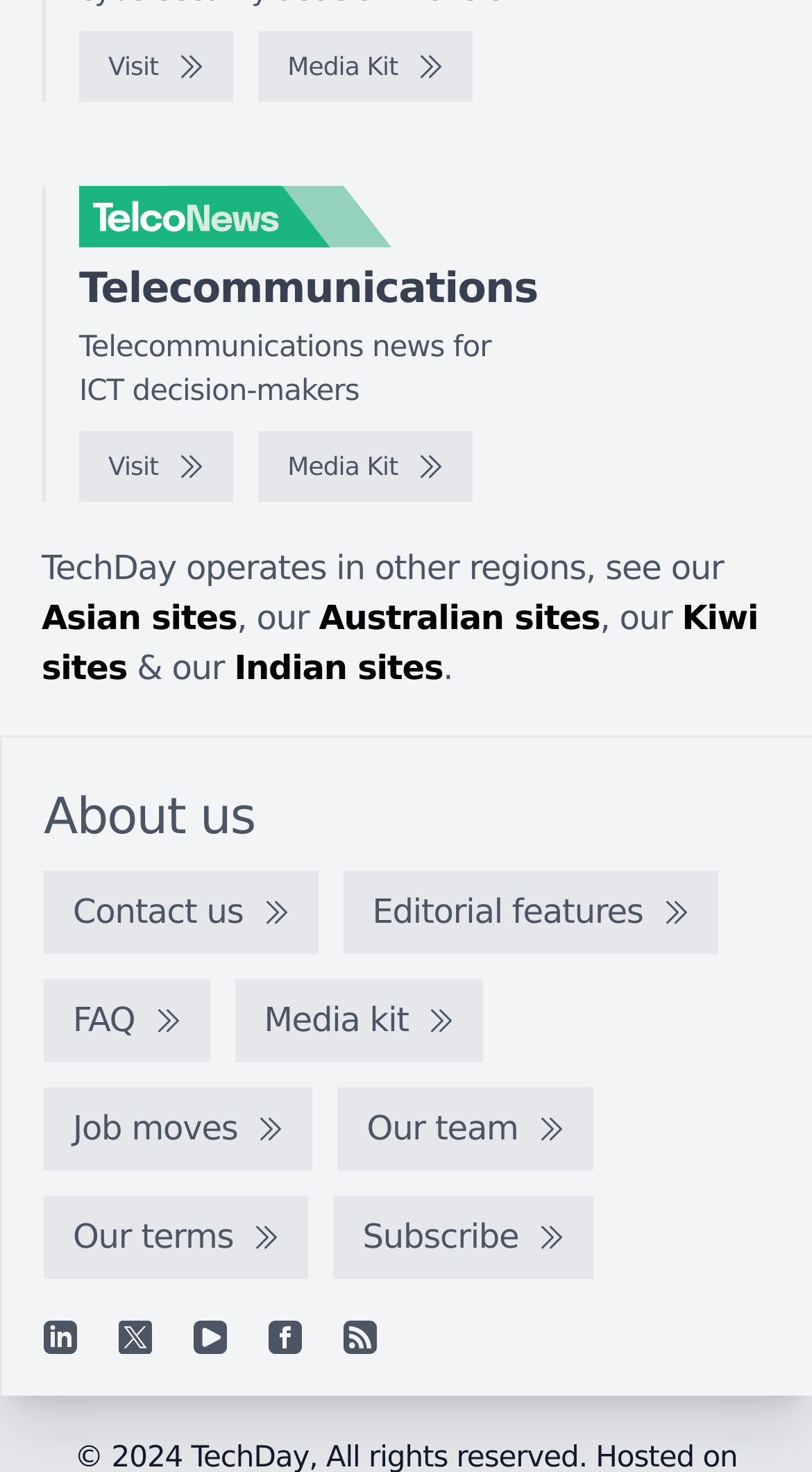Answer the following query with a single word or phrase:
How many links are present under the 'About us' section?

8